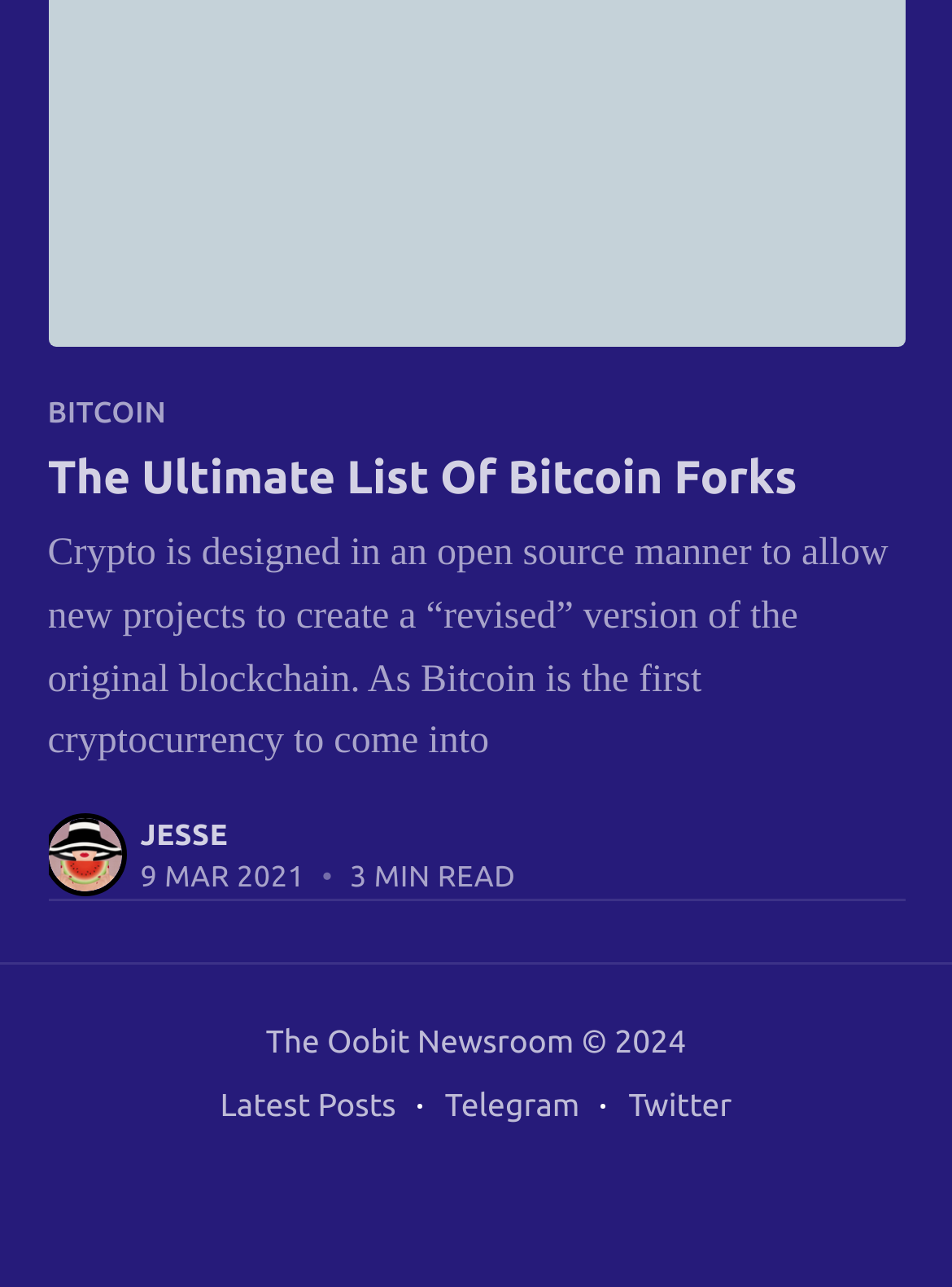What is the date of the article?
Please provide a single word or phrase answer based on the image.

9 MAR 2021